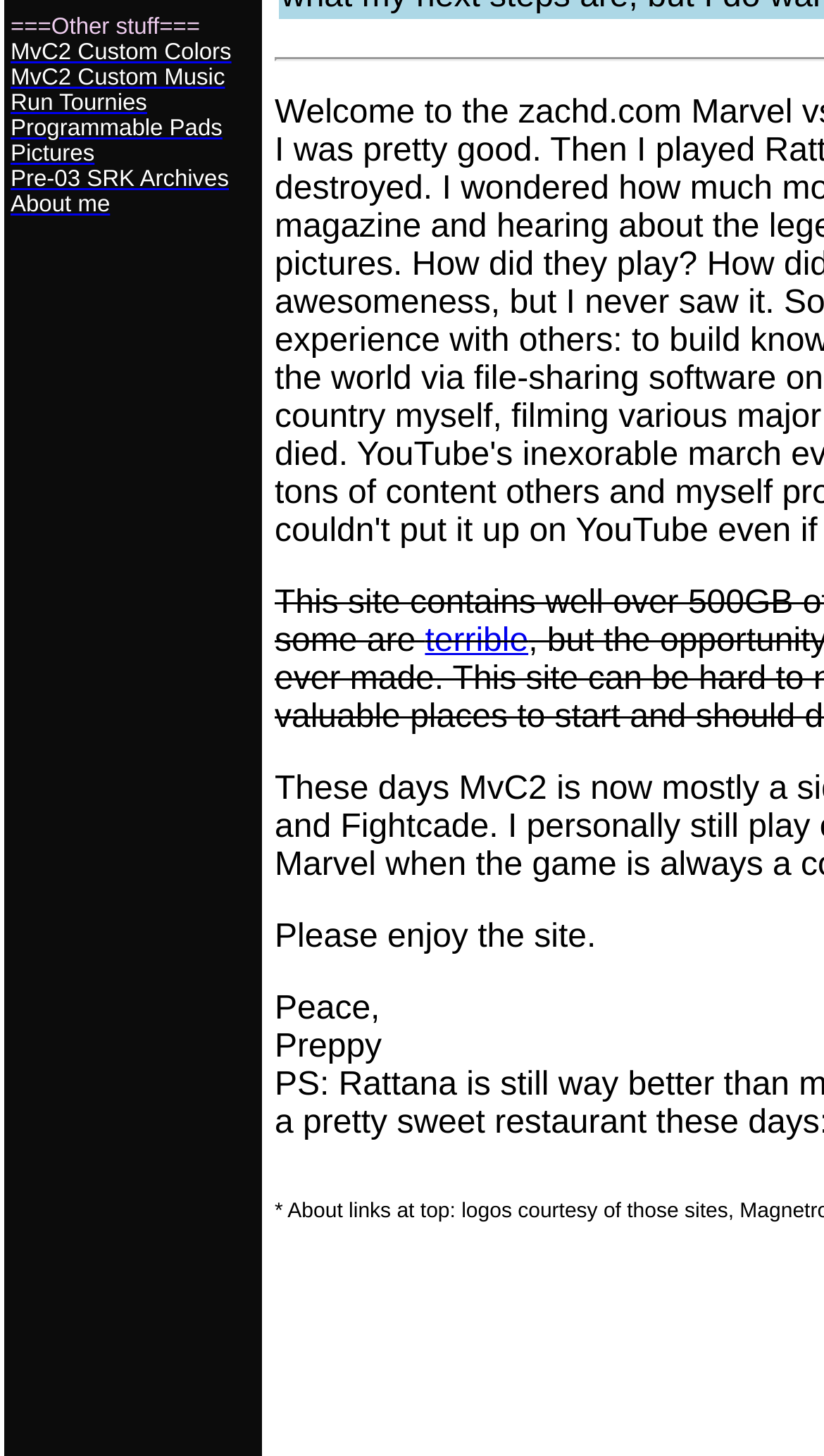Locate the UI element described by mason30121f14 and provide its bounding box coordinates. Use the format (top-left x, top-left y, bottom-right x, bottom-right y) with all values as floating point numbers between 0 and 1.

None